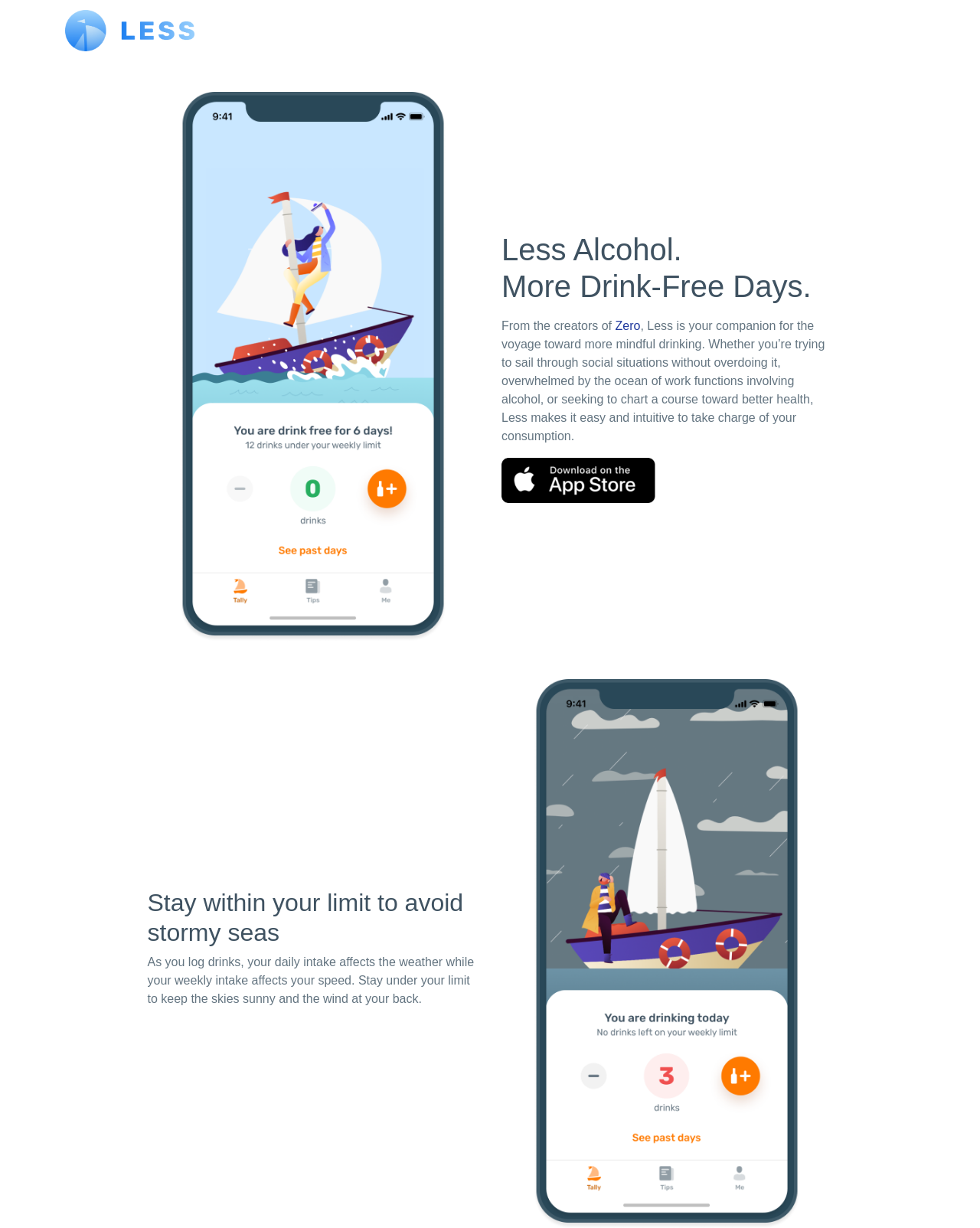Give a detailed explanation of the elements present on the webpage.

The webpage appears to be the homepage of an application called "Less" that helps users track and manage their alcohol consumption. At the top left corner, there is a navbar logo, which is an image linked to the homepage. Below the navbar logo, there is a large featured image that takes up most of the top half of the page.

Above the featured image, there is a heading that reads "Less Alcohol. More Drink-Free Days." To the right of this heading, there is a brief description of the application, which mentions that it is created by the same team that developed "Zero". This description is followed by a link to download the "Zero" app from the App Store.

Below the featured image, there is a section that explains how the "Less" app works. This section is headed by a title that reads "Stay within your limit to avoid stormy seas". The text below this title explains that the app tracks the user's daily and weekly alcohol intake, and uses a weather and speed metaphor to encourage users to stay within their limits.

Overall, the webpage is focused on introducing the "Less" app and its features, with a prominent call-to-action to download the related "Zero" app.